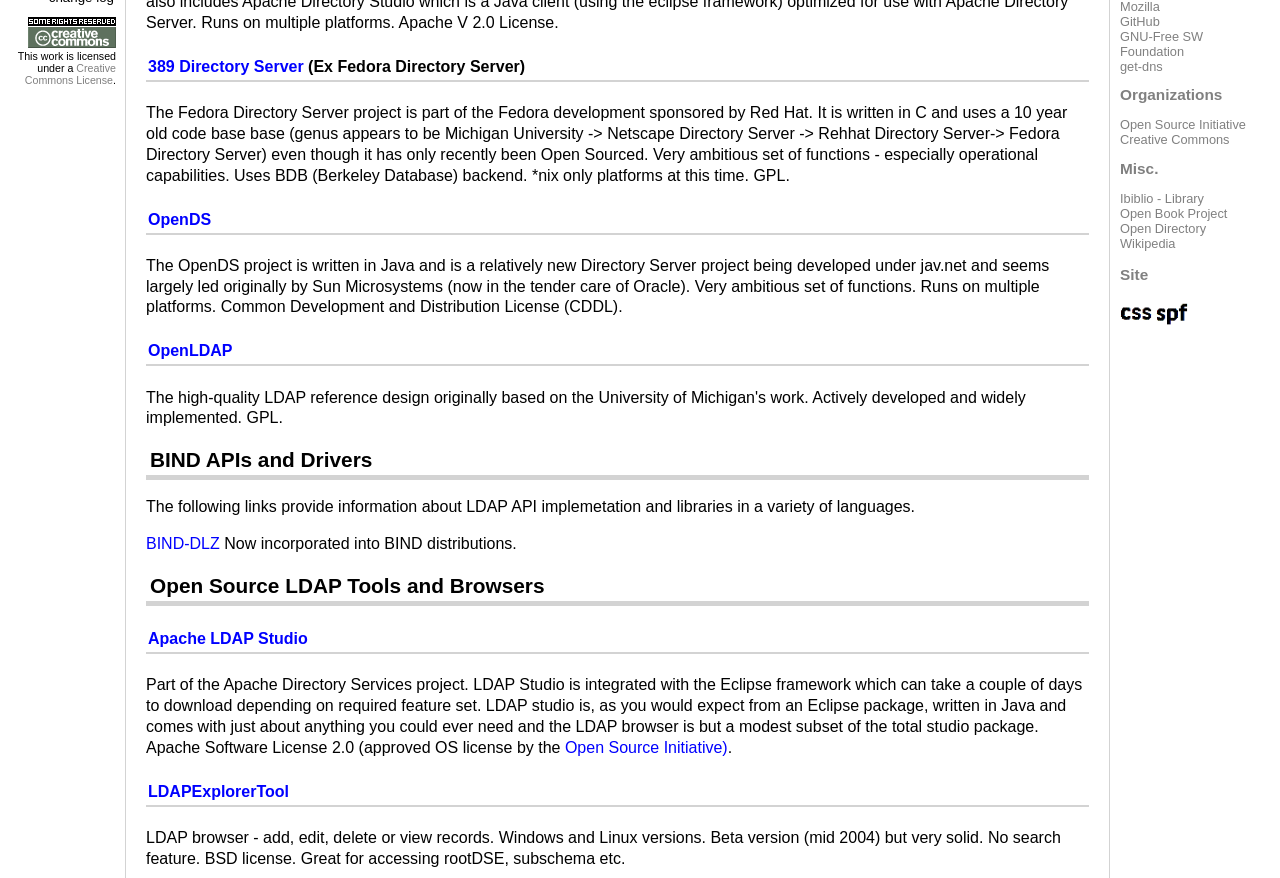Find the UI element described as: "Creative Commons License" and predict its bounding box coordinates. Ensure the coordinates are four float numbers between 0 and 1, [left, top, right, bottom].

[0.019, 0.07, 0.091, 0.098]